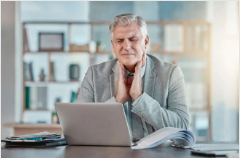Describe all the aspects of the image extensively.

In this image, a mature businessman is seated at a desk, visibly experiencing discomfort while holding his throat with both hands. He appears to be looking at a laptop, suggesting he may be engaged in work or searching for information. The setting is bright and modern, characterized by a minimalist design and shelves filled with books in the background, highlighting a professional environment. This scene may resonate with themes of stress, health issues, and the impact of work-related pressures, particularly in the context of throat pain or inflammation, possibly related to burnout or illness.